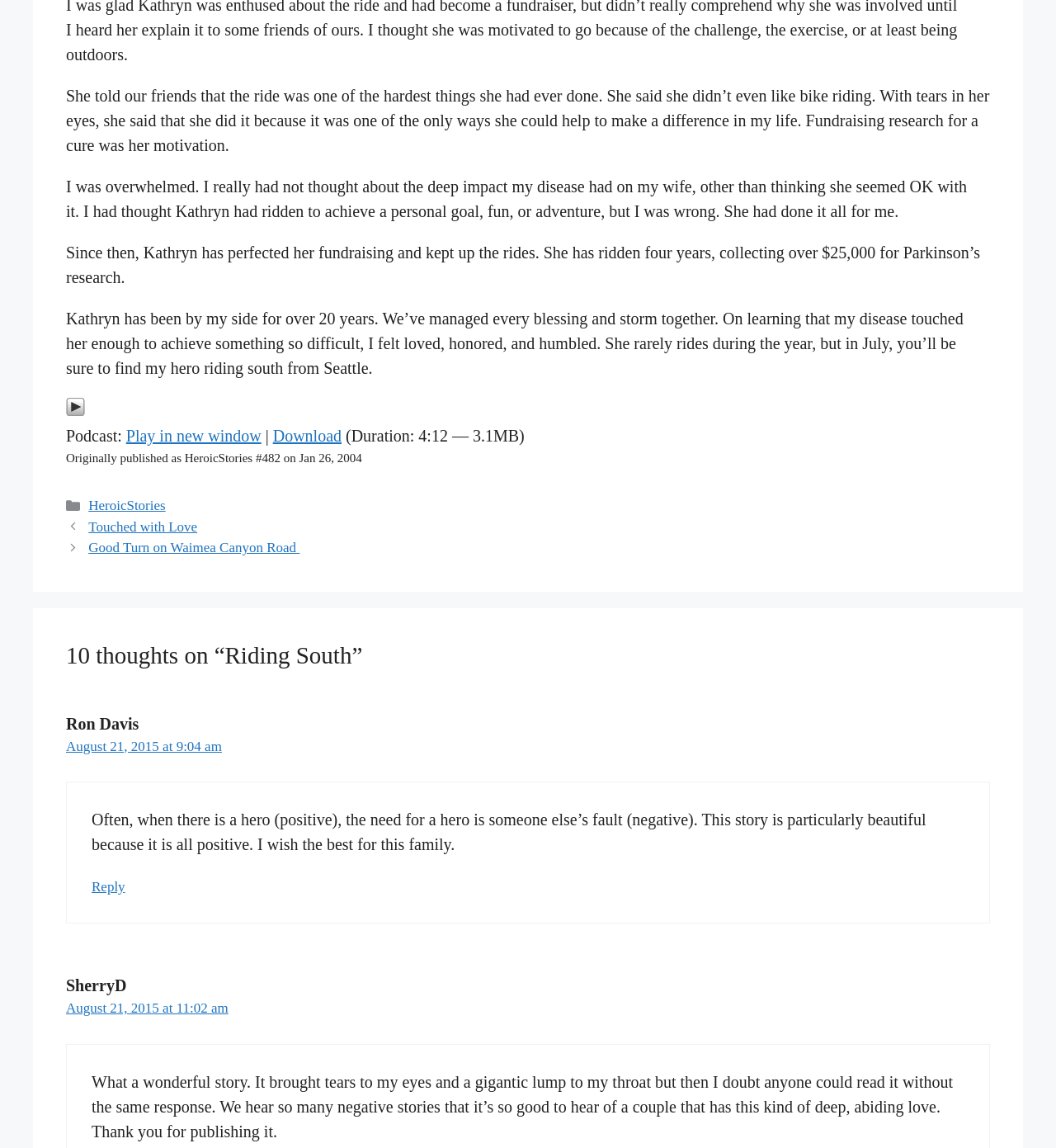Refer to the element description Download and identify the corresponding bounding box in the screenshot. Format the coordinates as (top-left x, top-left y, bottom-right x, bottom-right y) with values in the range of 0 to 1.

[0.258, 0.372, 0.323, 0.387]